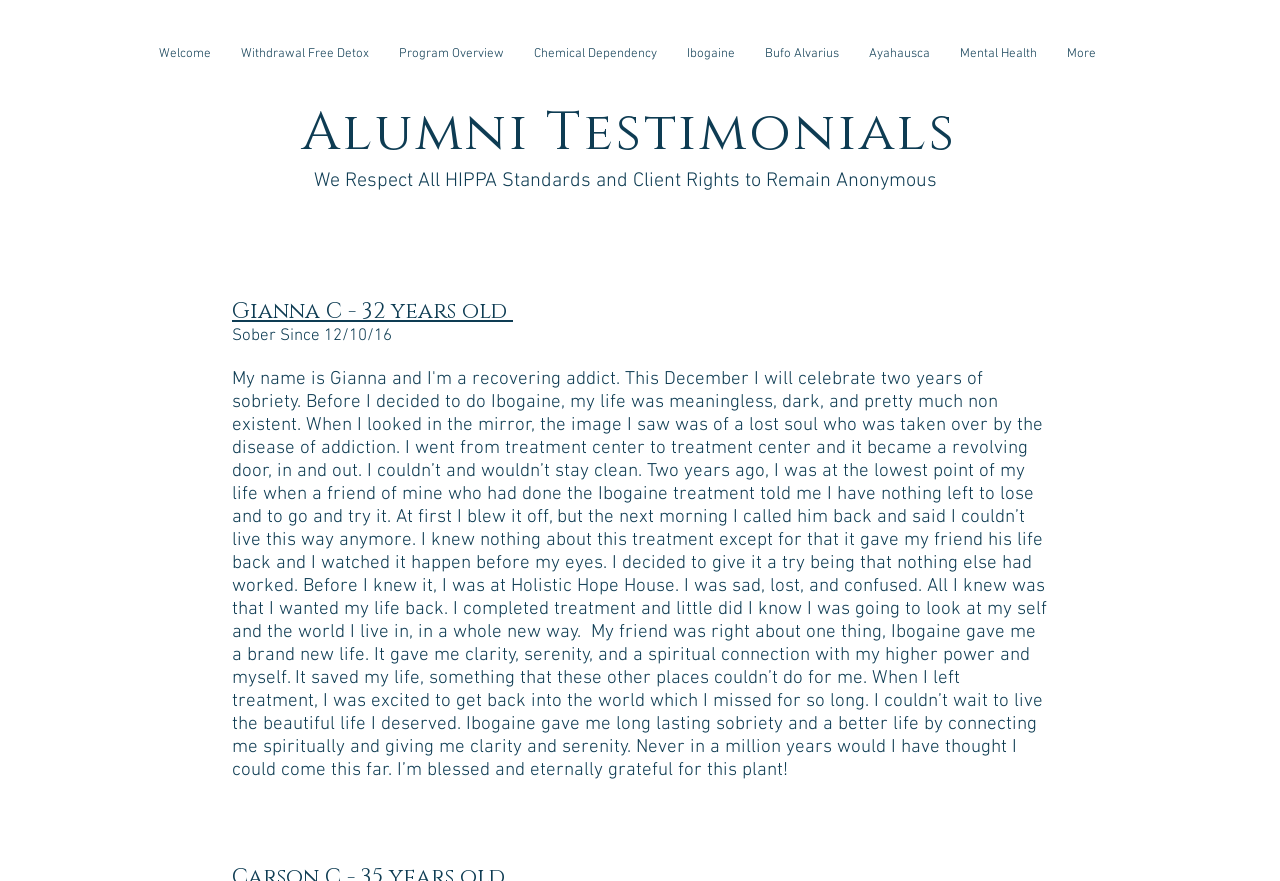Carefully observe the image and respond to the question with a detailed answer:
What is the purpose of the 'More' link?

I inferred the answer by looking at the navigation links on the webpage. The 'More' link is placed at the end of the navigation links, suggesting that it might show more options when clicked.